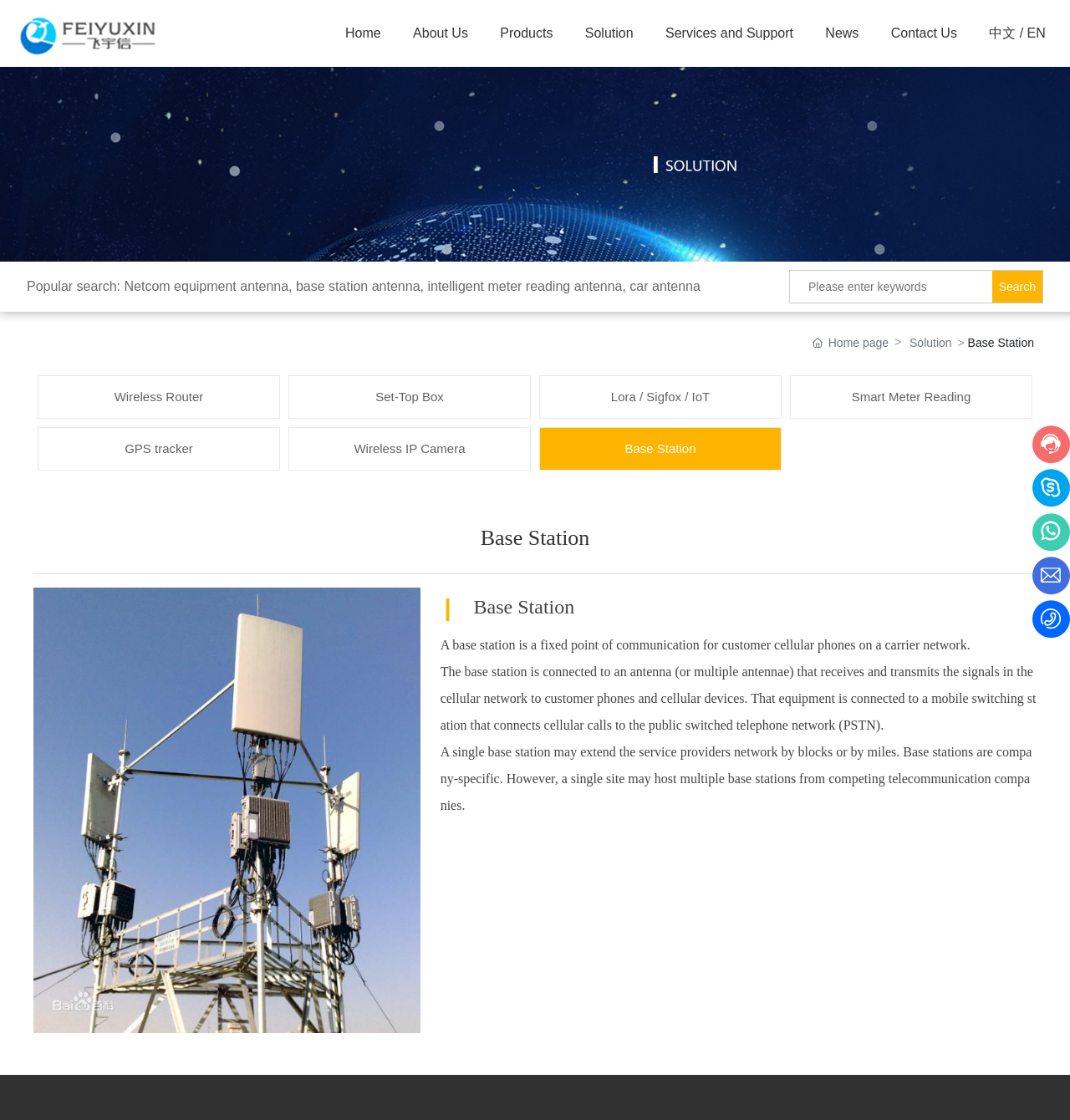Specify the bounding box coordinates of the area to click in order to follow the given instruction: "Learn about 'Base Station'."

[0.031, 0.461, 0.969, 0.5]